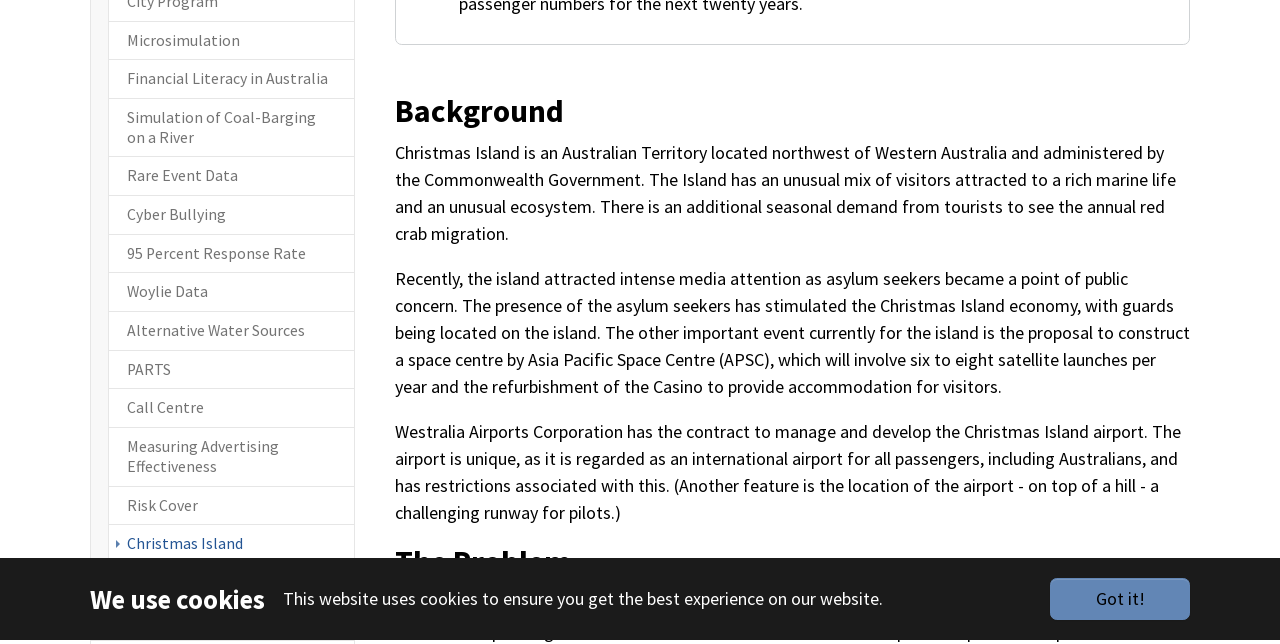Using the element description: "Financial Literacy in Australia", determine the bounding box coordinates. The coordinates should be in the format [left, top, right, bottom], with values between 0 and 1.

[0.084, 0.148, 0.277, 0.209]